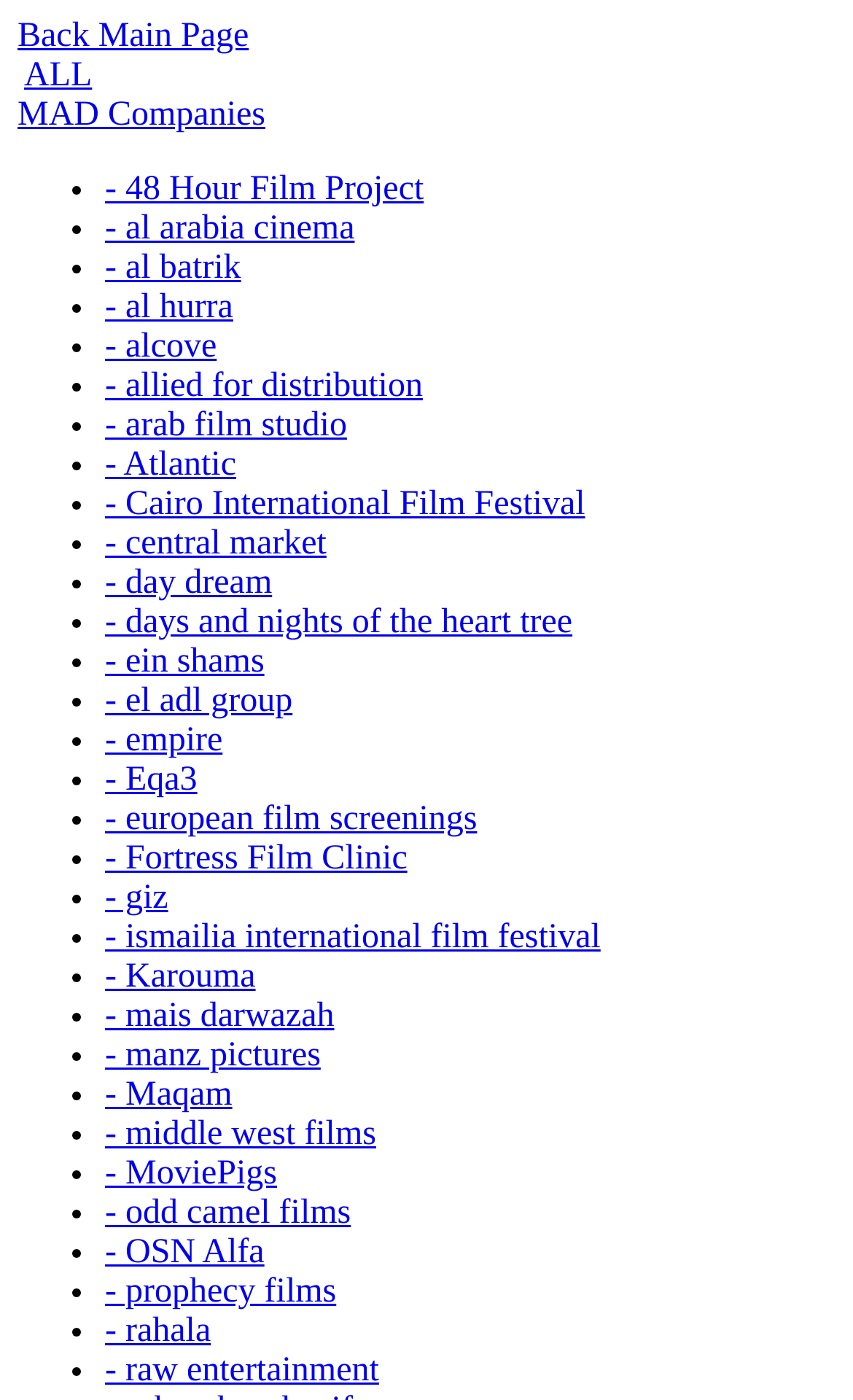Can you extract the headline from the webpage for me?

Two Shorts by Saleh Nass to Screen at Four International Film Festivals